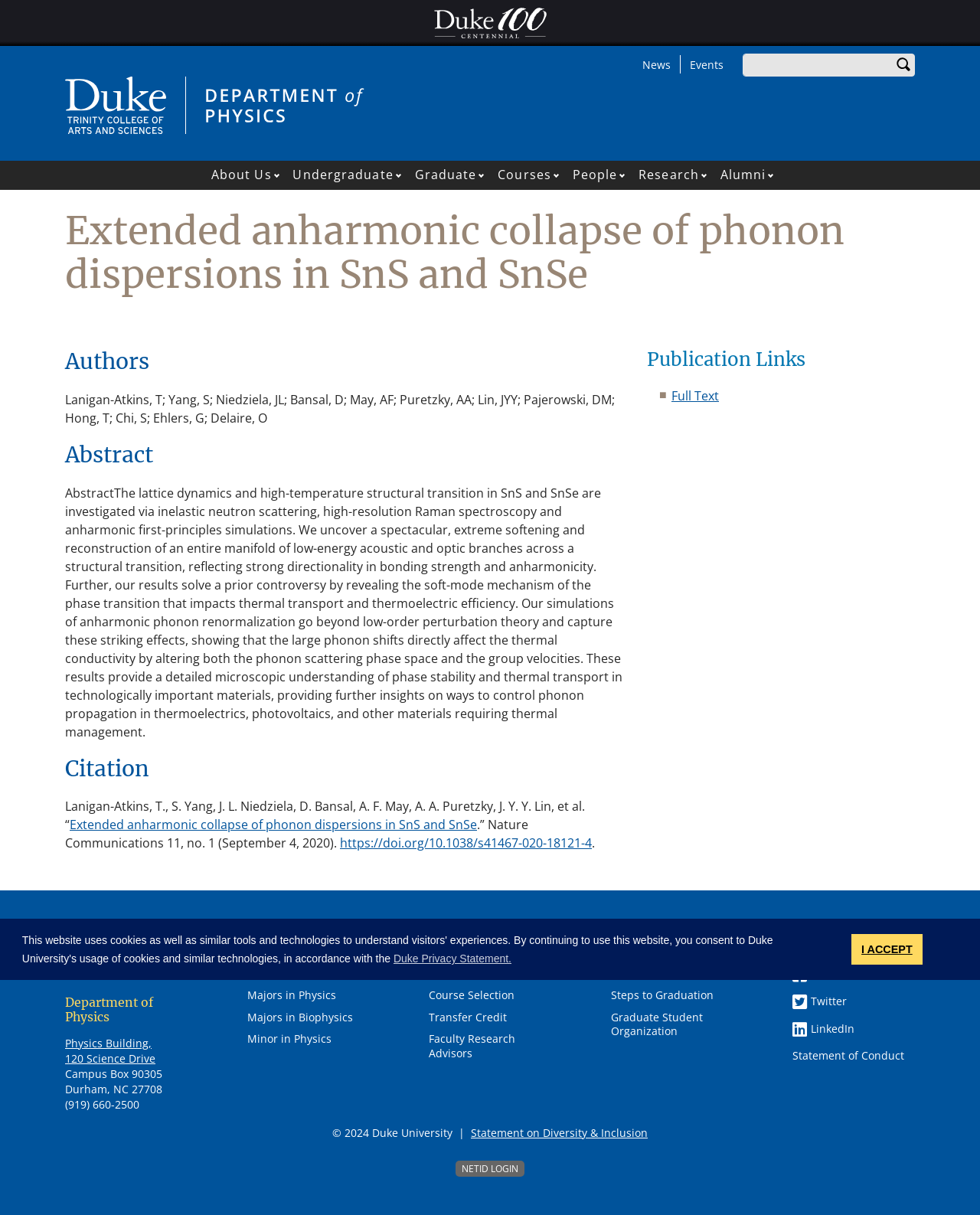Could you specify the bounding box coordinates for the clickable section to complete the following instruction: "View the full text of the article"?

[0.685, 0.319, 0.734, 0.333]